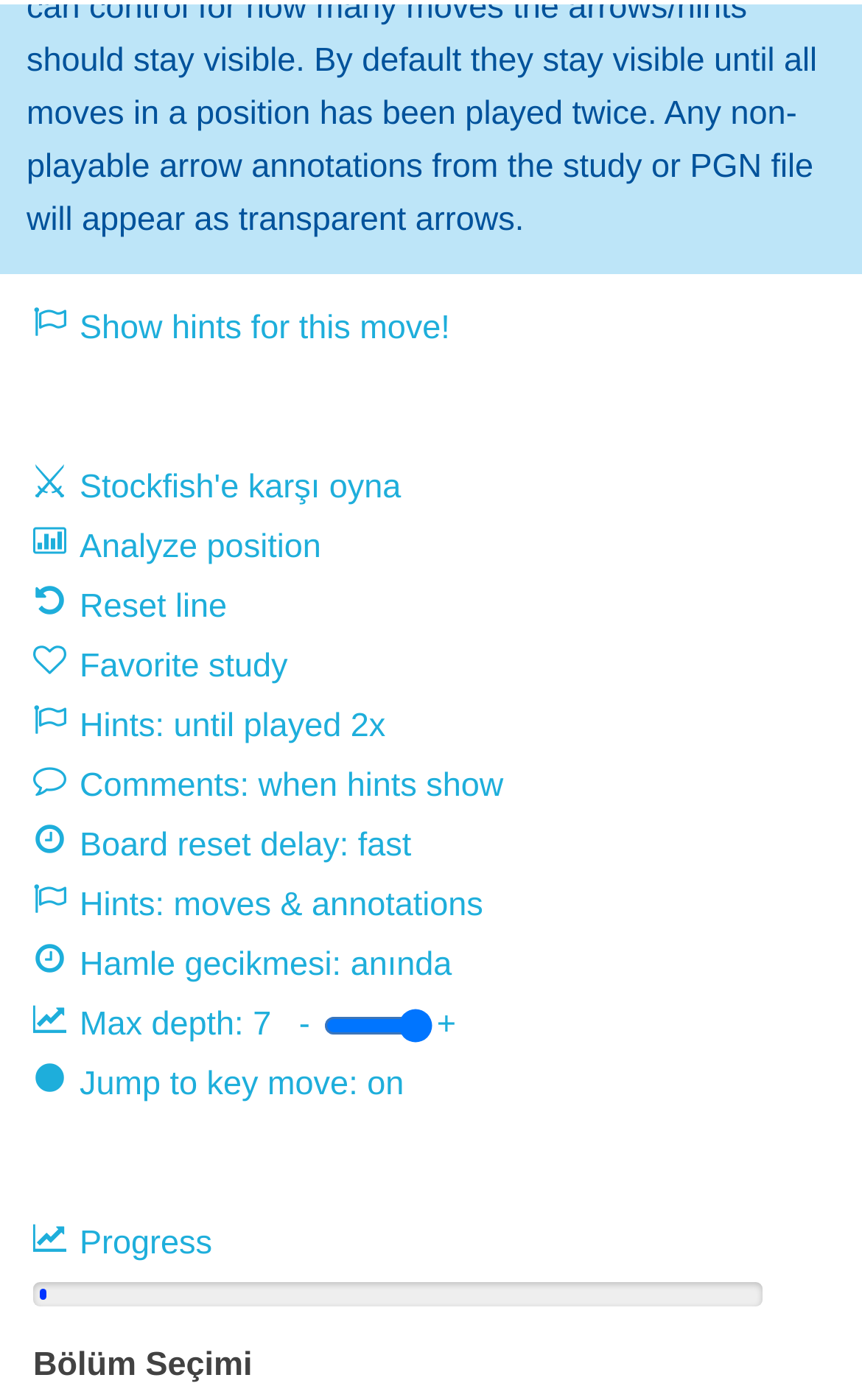Kindly provide the bounding box coordinates of the section you need to click on to fulfill the given instruction: "Visit Facebook page".

None